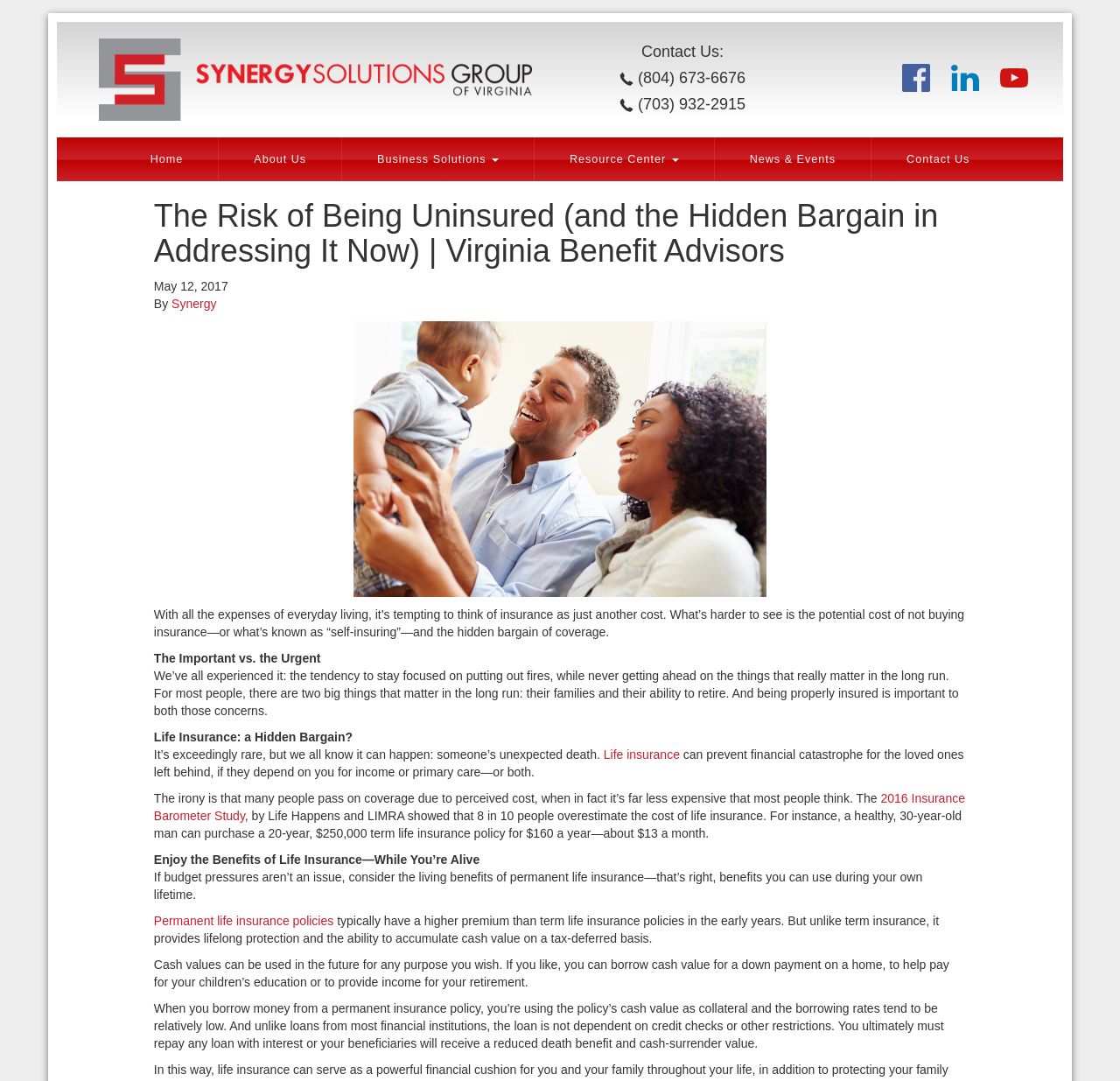Calculate the bounding box coordinates of the UI element given the description: "Permanent life insurance policies".

[0.137, 0.845, 0.298, 0.858]